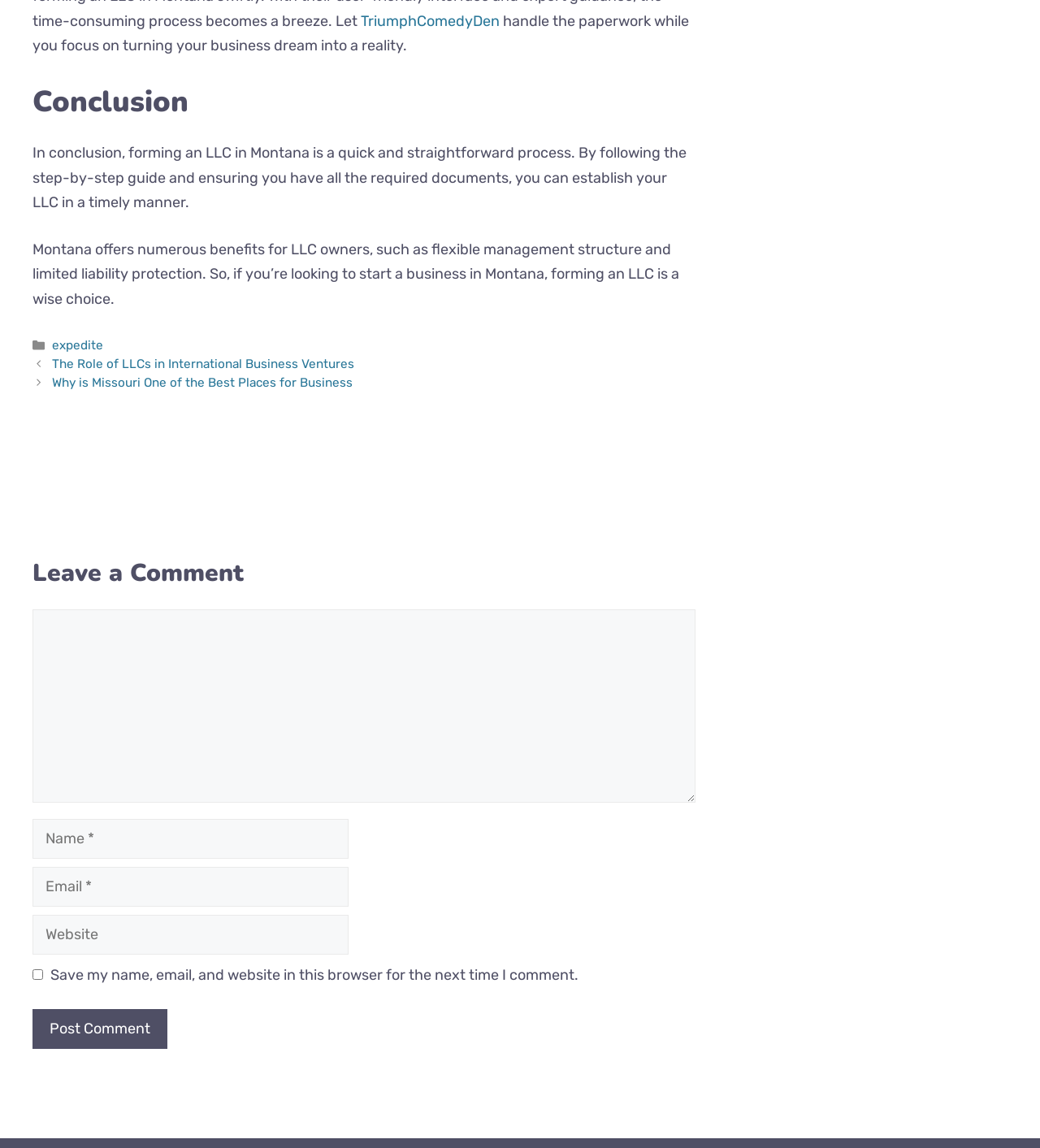What is the benefit of forming an LLC in Montana?
Can you give a detailed and elaborate answer to the question?

According to the webpage, forming an LLC in Montana offers benefits such as flexible management structure and limited liability protection, making it a wise choice for business owners.